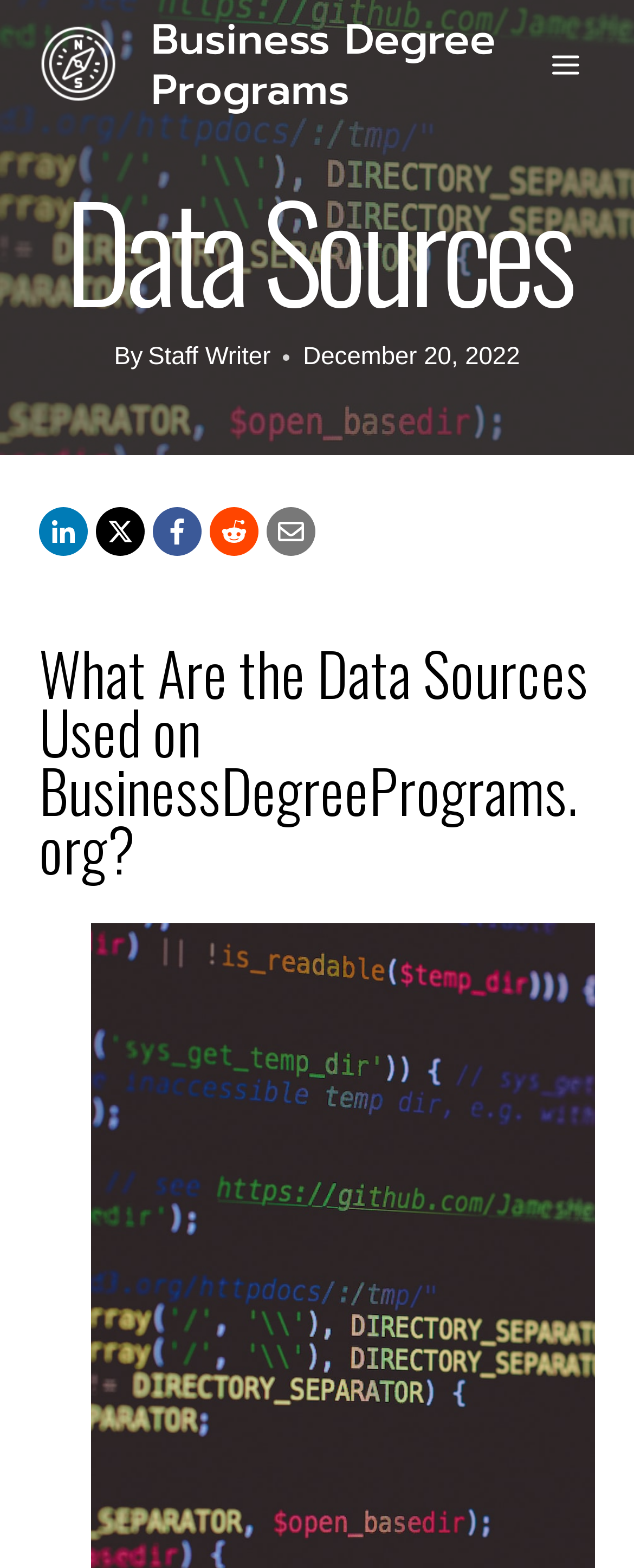Provide the bounding box coordinates of the section that needs to be clicked to accomplish the following instruction: "Visit Wikipedia."

None